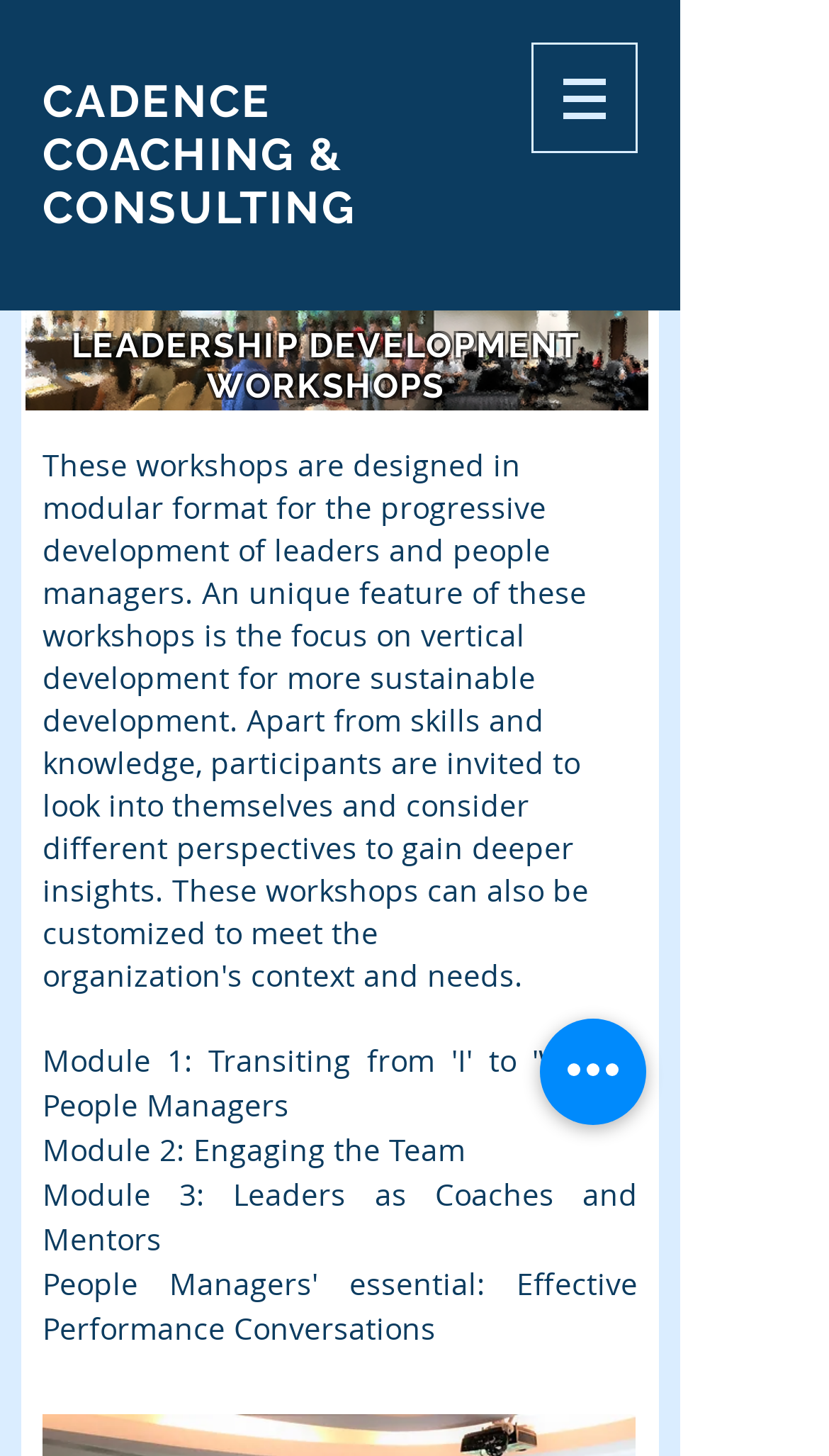Create a detailed narrative describing the layout and content of the webpage.

The webpage is about Cadence Coaching & Consulting, a leadership development workshop provider. At the top-left corner, there is a large heading "CADENCE COACHING & CONSULTING" with a link to the company's main page. Below this heading, there is a navigation menu labeled "Site" with a button that has a popup menu. The button is accompanied by a small image.

To the left of the navigation menu, there is a large banner image that spans most of the width of the page. Above this banner, there is another heading "LEADERSHIP DEVELOPMENT WORKSHOPS". 

The main content of the page is divided into modules, with two modules visible on the page. Module 2 is titled "Engaging the Team" and is located below the banner image. Module 3 is titled "Leaders as Coaches and Mentors" and is positioned below Module 2. 

At the bottom-right corner of the page, there is a button labeled "Quick actions".